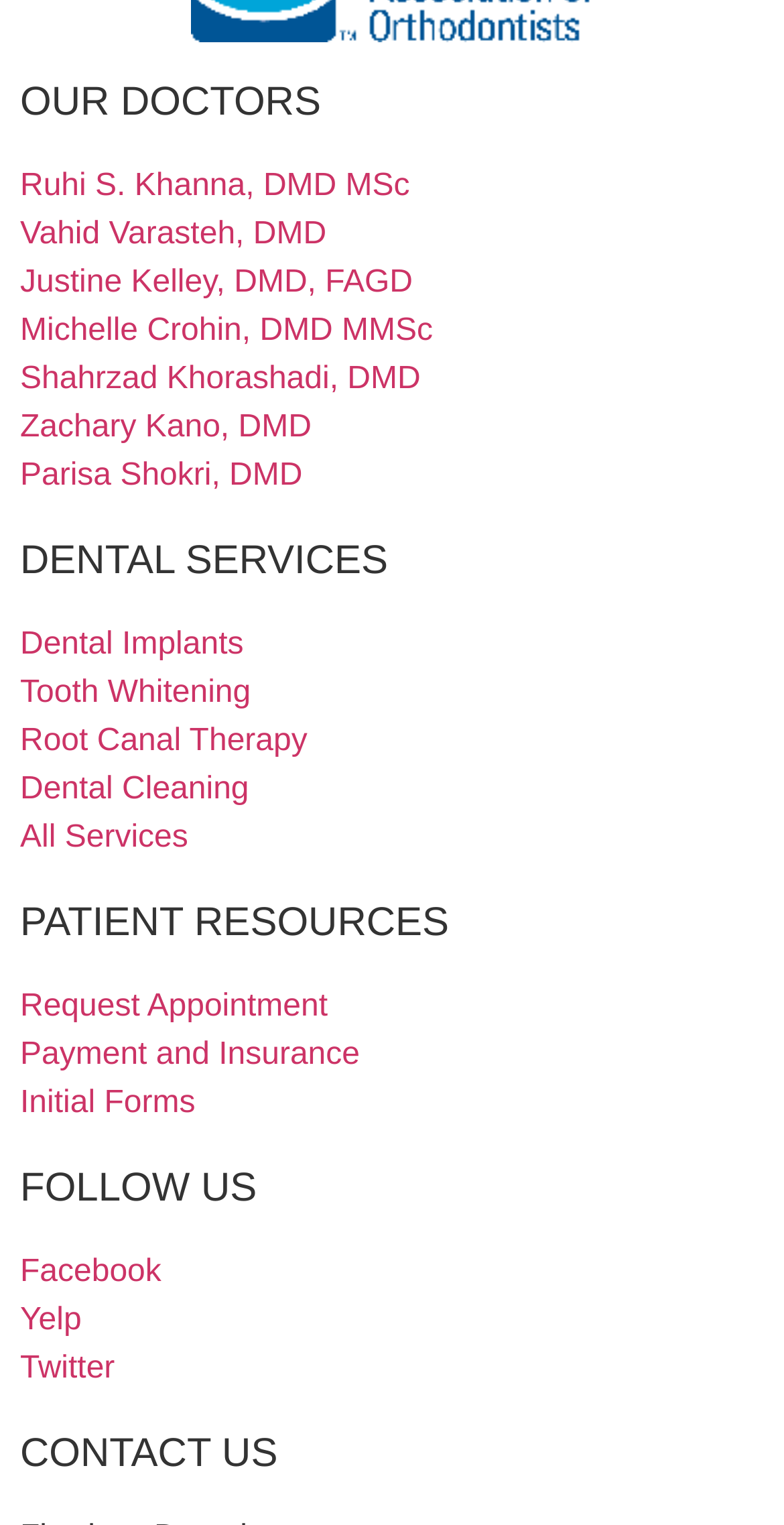Please respond in a single word or phrase: 
What is the purpose of the 'Initial Forms' link?

To access initial forms